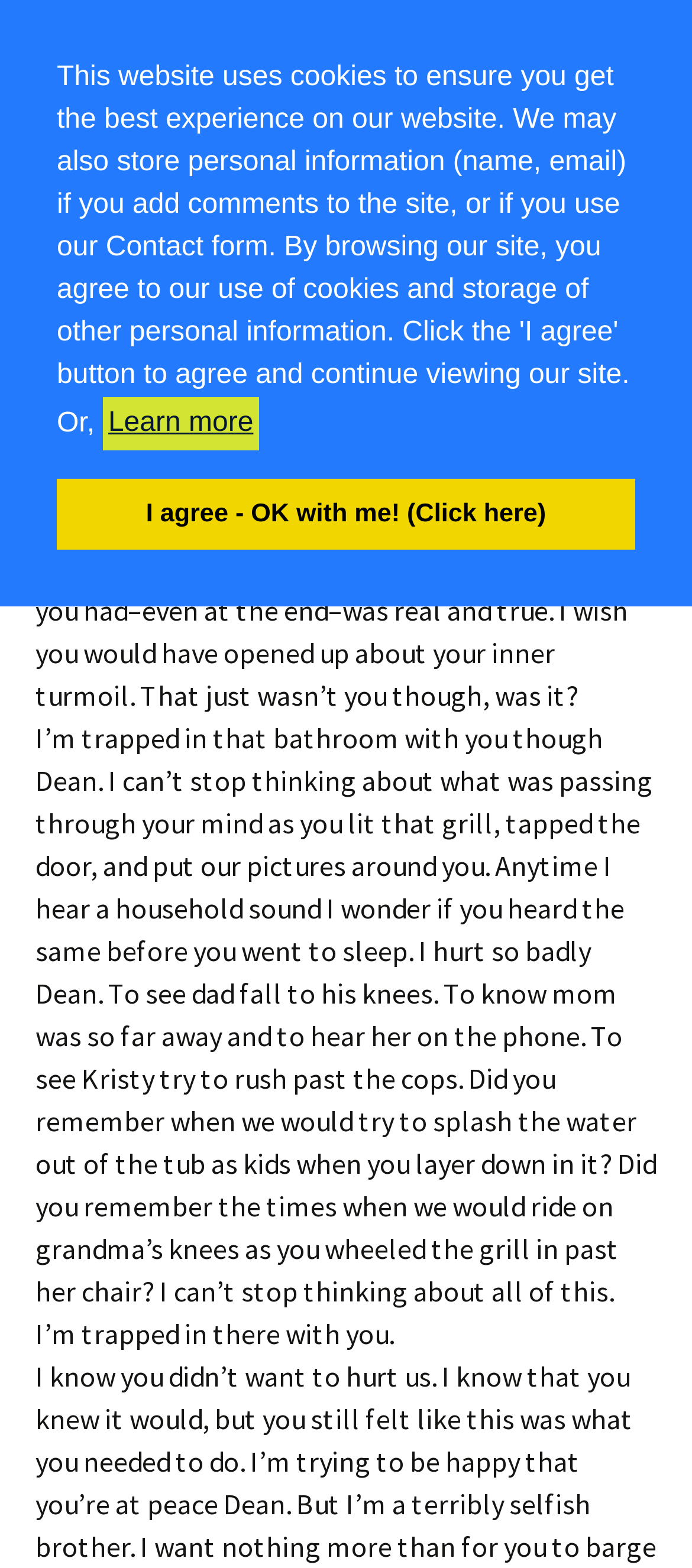What is the author of the article?
Could you answer the question with a detailed and thorough explanation?

The webpage does not explicitly mention the author of the article. Although there are links to 'Guest Post' and 'Guest Poster', it is unclear if they are the authors of the article.